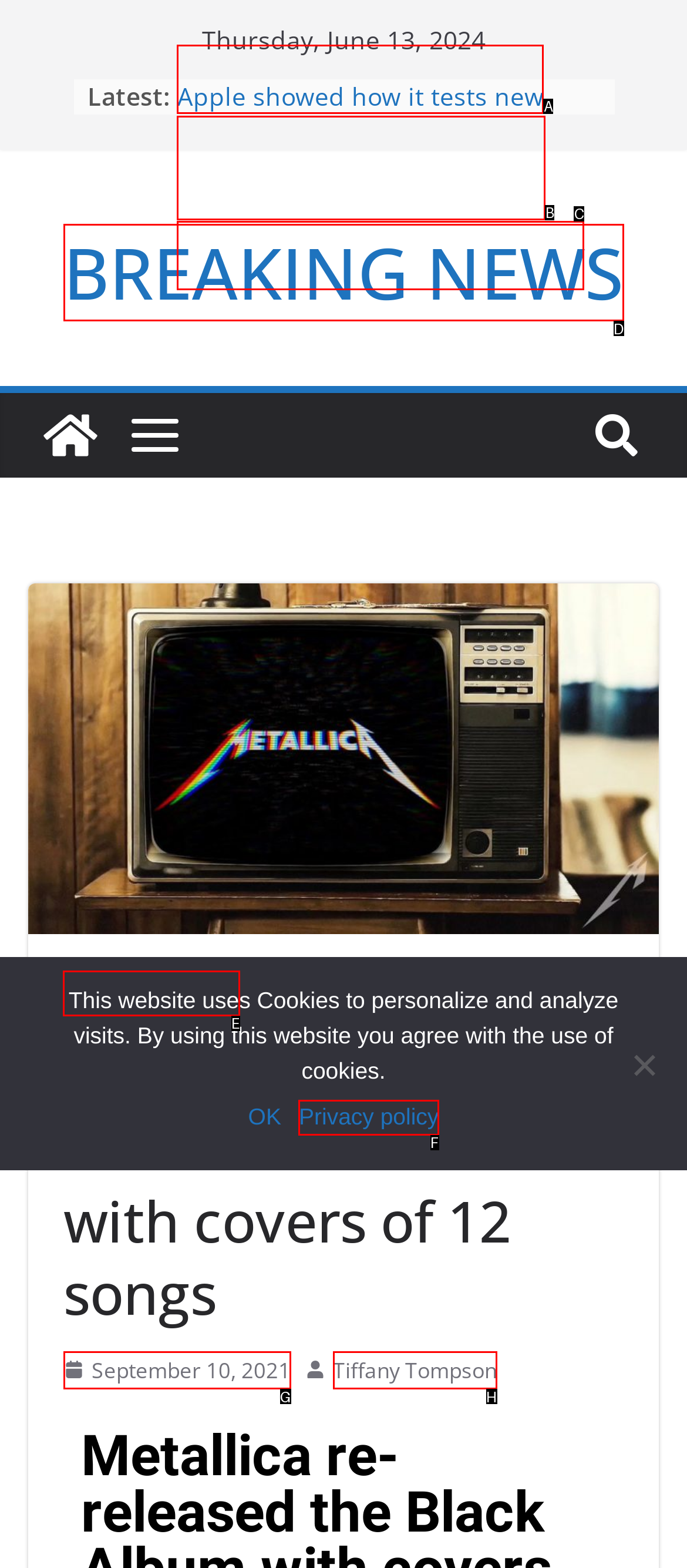Determine the letter of the element I should select to fulfill the following instruction: Read about 'Community as a Service'. Just provide the letter.

None